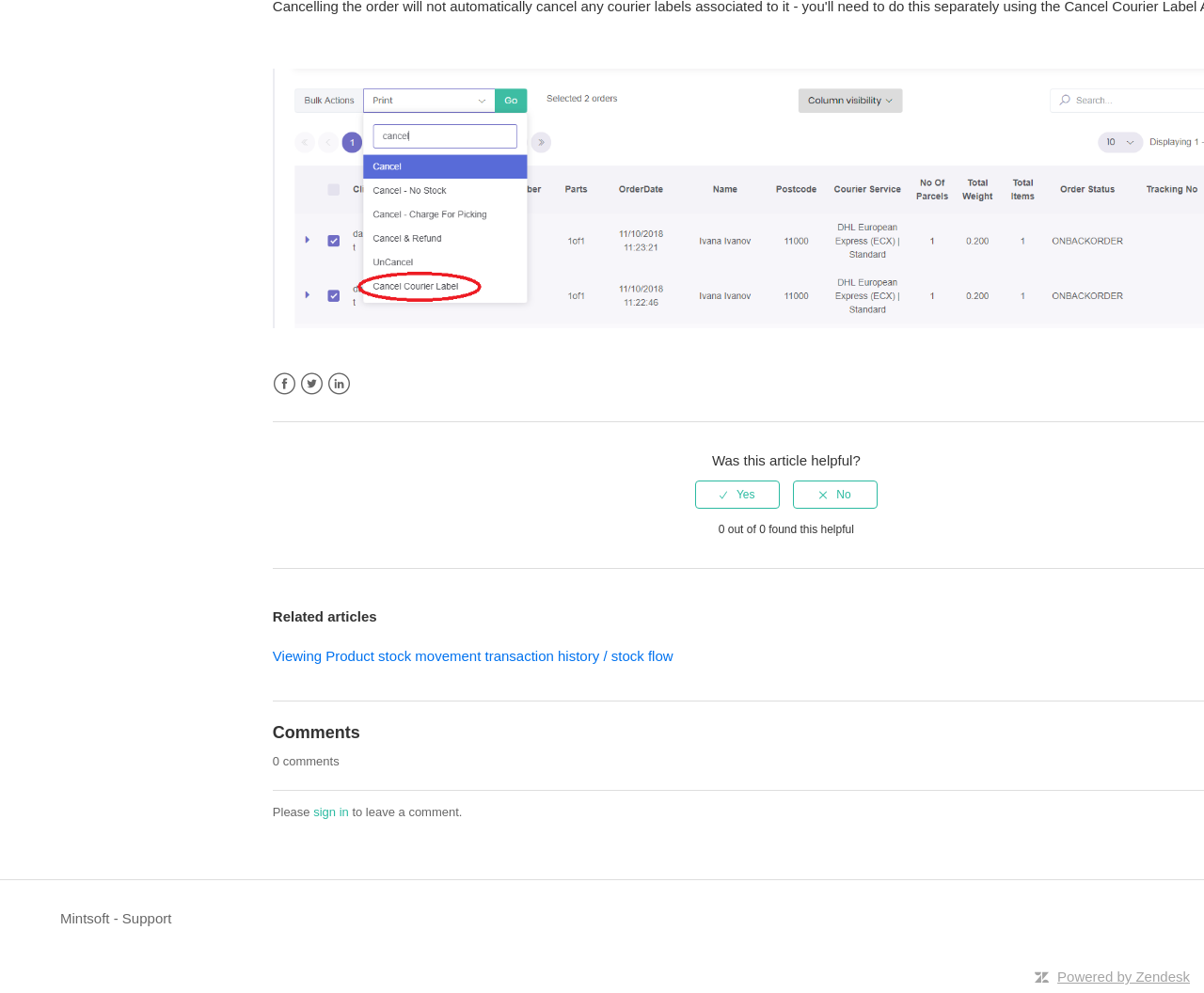What is the topic of the link 'Viewing Product stock movement transaction history / stock flow'?
Answer the question using a single word or phrase, according to the image.

Product stock movement